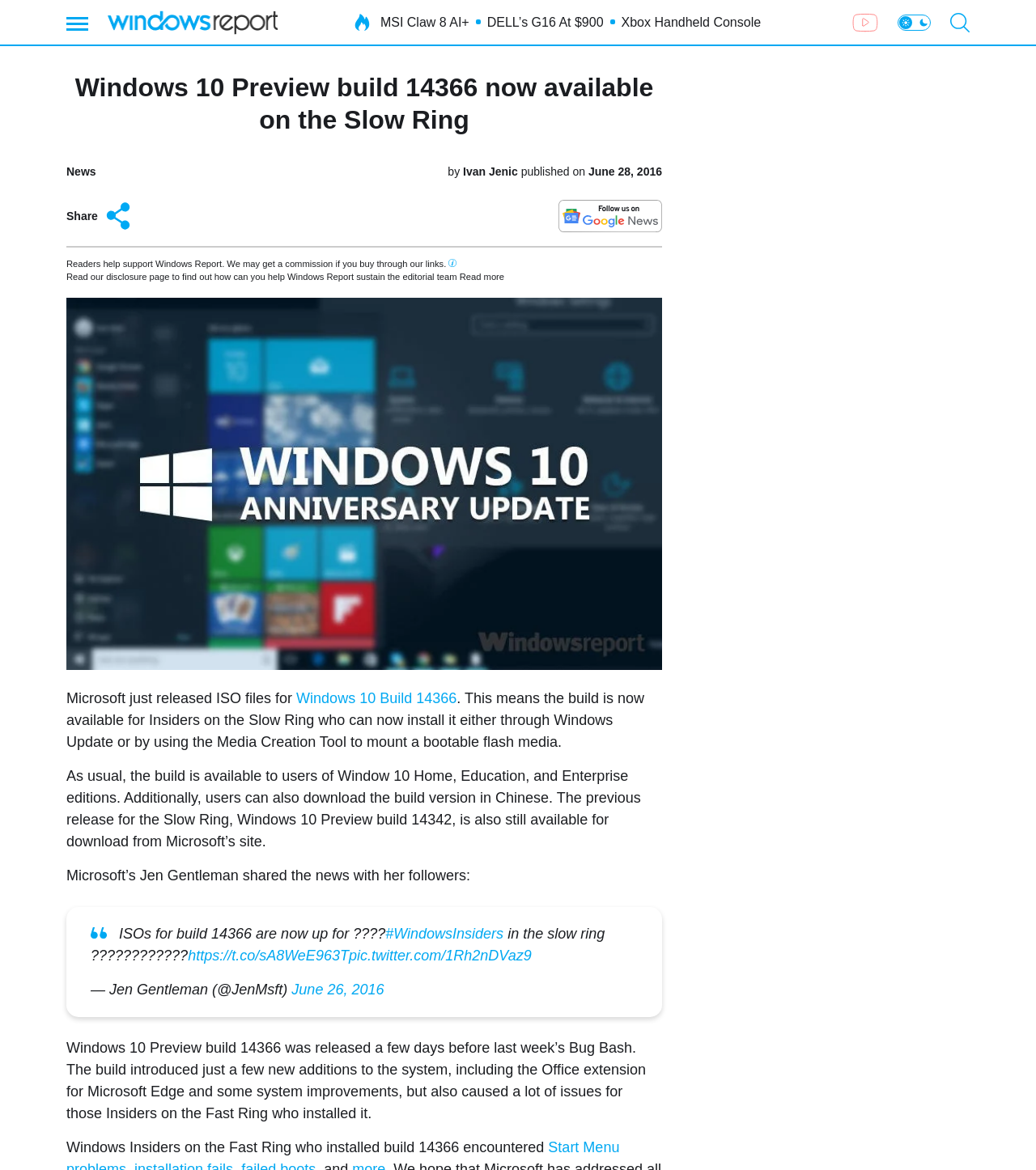Write a detailed summary of the webpage, including text, images, and layout.

The webpage is about Windows 10 Preview build 14366, which is now available on the Slow Ring. At the top, there is a header section with a title "Windows 10 Preview build 14366 now available on the Slow Ring" and a link to "News" on the left side. On the right side, there is information about the author, "Ivan Jenic", and the publication date, "June 28, 2016". 

Below the header, there are several links to trending topics, including "MSI Claw 8 AI+", "DELL’s G16 At $900", and "Xbox Handheld Console", aligned horizontally. On the right side, there is a link to the YouTube channel and a search icon.

The main content of the webpage is an article about Windows 10 Preview build 14366. The article starts with a brief introduction, followed by a blockquote of a tweet from Jen Gentleman, a Microsoft employee, announcing the availability of the build. The article then discusses the features and issues of the build, including the Office extension for Microsoft Edge and system improvements.

Throughout the article, there are several images, including a "Tooltip Icon" and a "Share icon". At the bottom of the article, there is a separator line, followed by a disclosure statement about affiliate links and a link to the affiliate disclosure page.